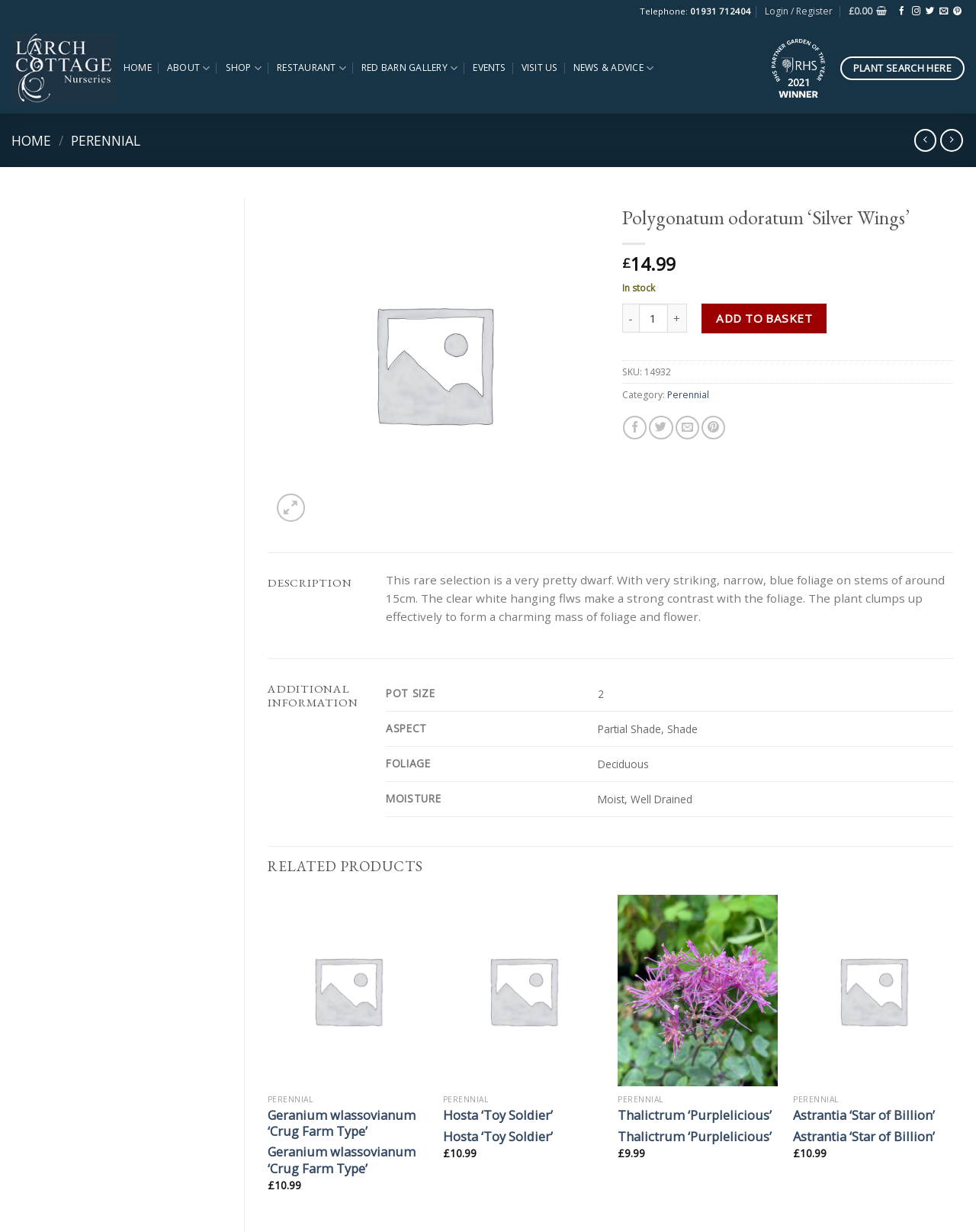Please identify the coordinates of the bounding box for the clickable region that will accomplish this instruction: "Click the 'Login / Register' link".

[0.784, 0.0, 0.853, 0.018]